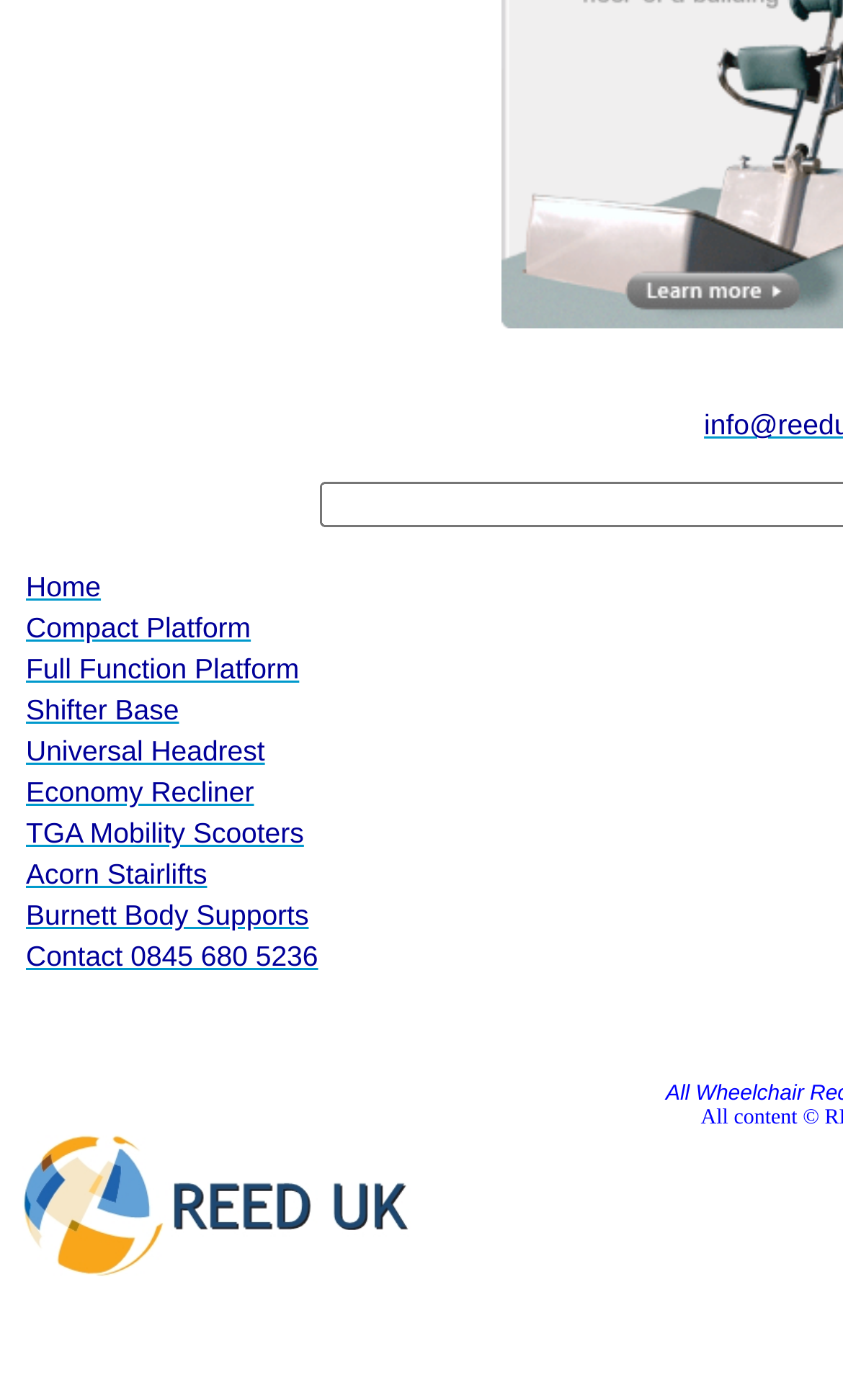Please identify the bounding box coordinates for the region that you need to click to follow this instruction: "View FAQs".

None